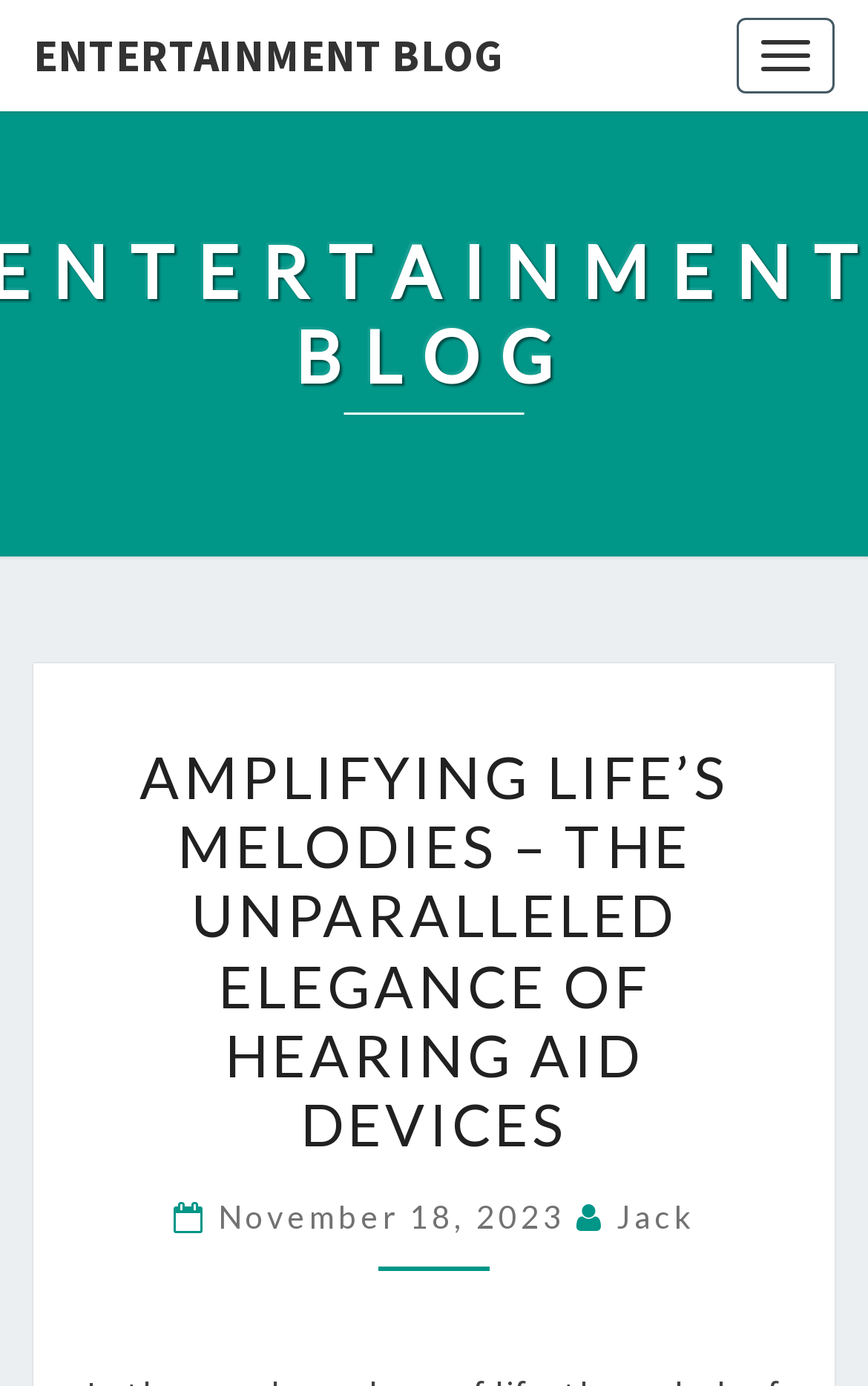What is the main topic of the latest article?
Please analyze the image and answer the question with as much detail as possible.

The main topic of the latest article can be inferred from the heading 'AMPLIFYING LIFE’S MELODIES – THE UNPARALLELED ELEGANCE OF HEARING AID DEVICES', which suggests that the article is about hearing aid devices.